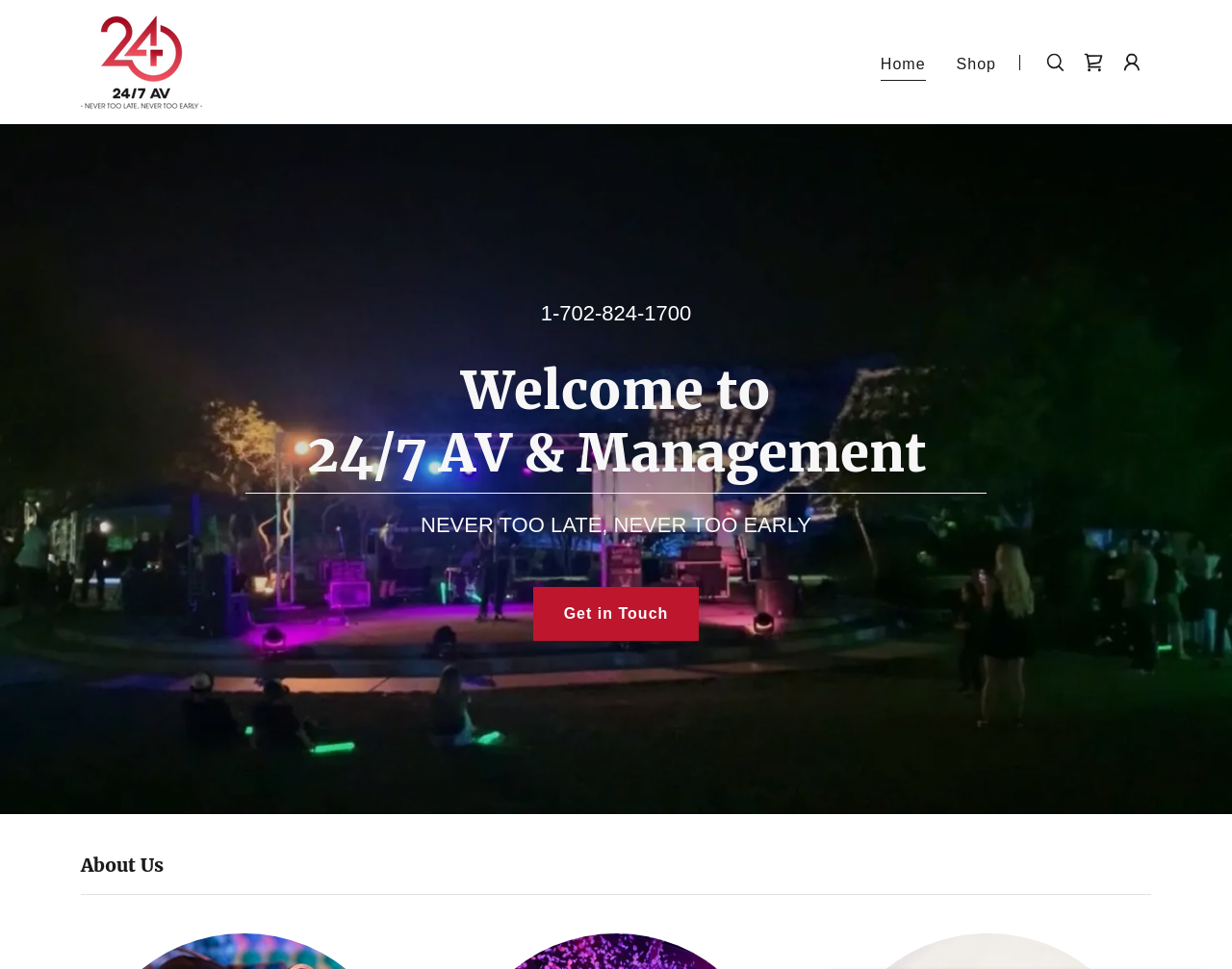What is the main service offered by this company?
Please analyze the image and answer the question with as much detail as possible.

I inferred this by looking at the link element with the text 'Around the clock professional AV services' which is located at the top of the page, in the navigation menu. This suggests that the company provides professional audio-visual services.